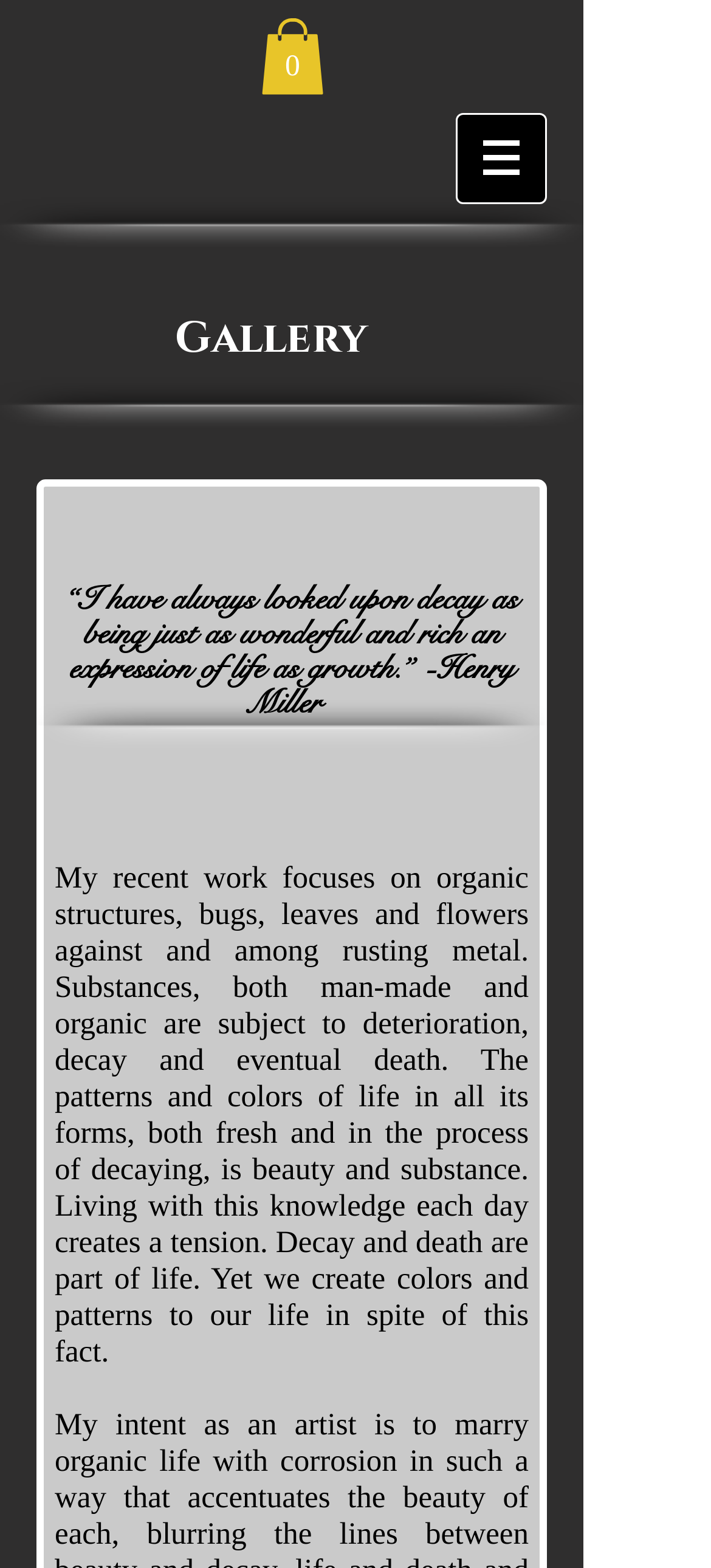What is the navigation menu item on the top right?
Please answer using one word or phrase, based on the screenshot.

Site